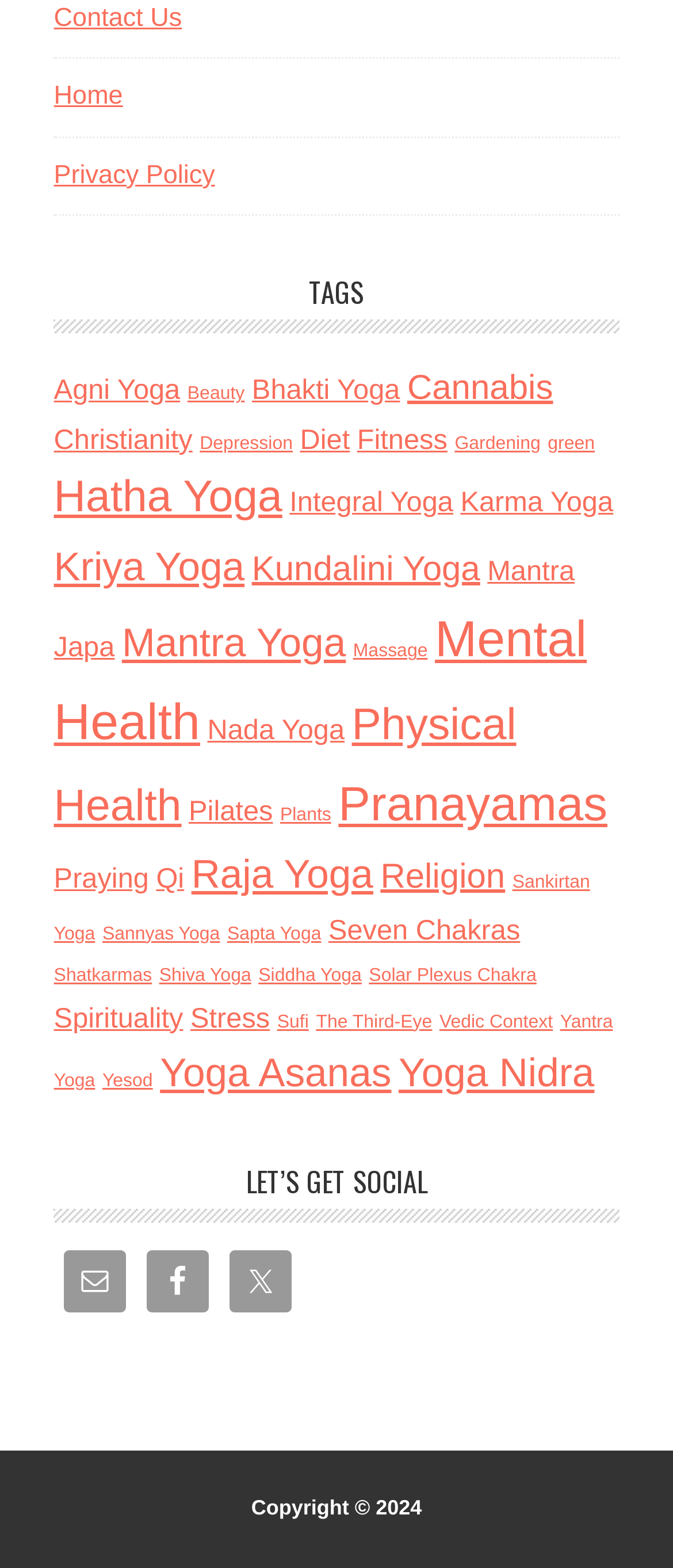Please identify the bounding box coordinates of the element that needs to be clicked to execute the following command: "Follow us on Facebook". Provide the bounding box using four float numbers between 0 and 1, formatted as [left, top, right, bottom].

[0.242, 0.808, 0.288, 0.828]